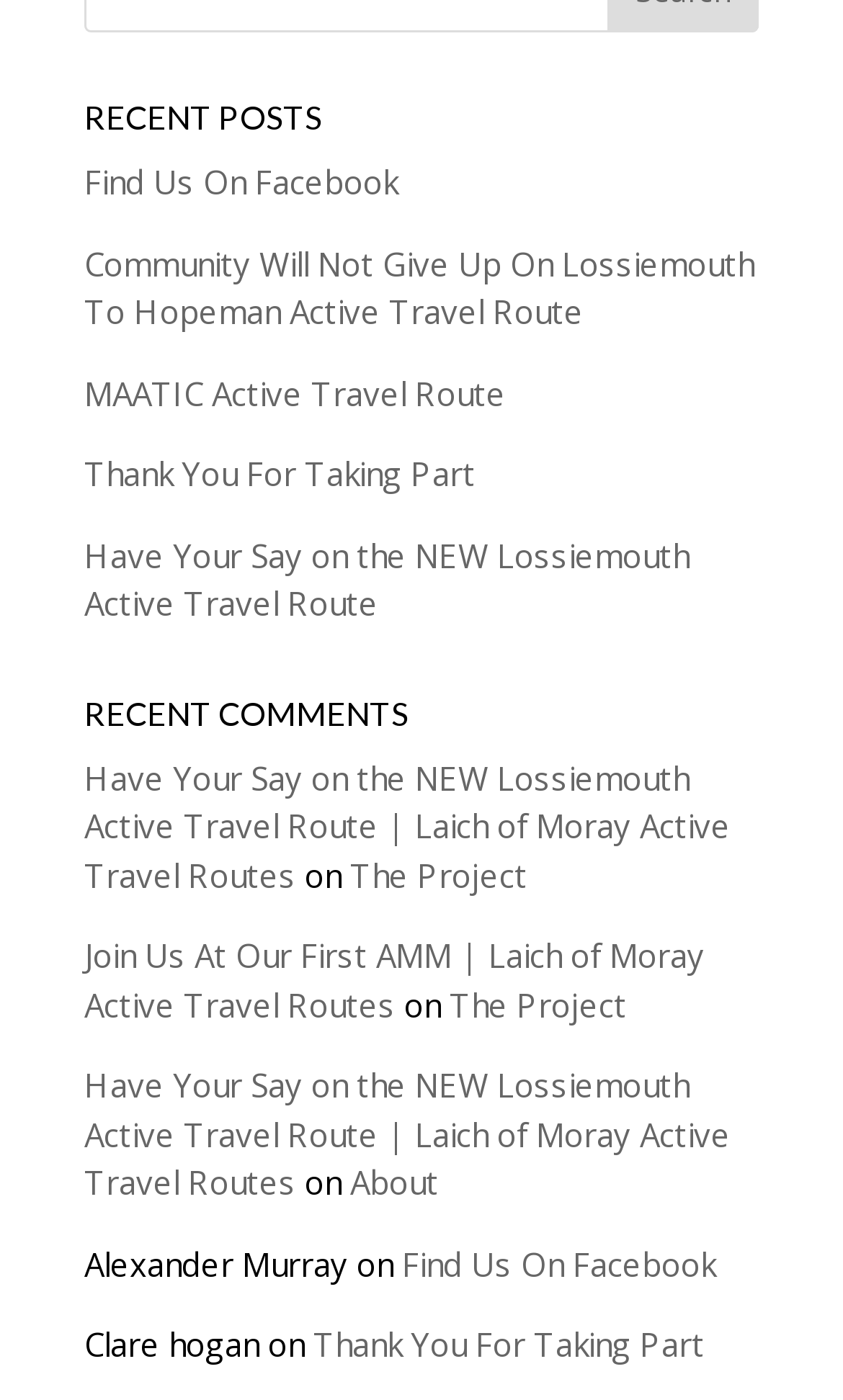Answer the question briefly using a single word or phrase: 
How many static text elements are there in the webpage?

3